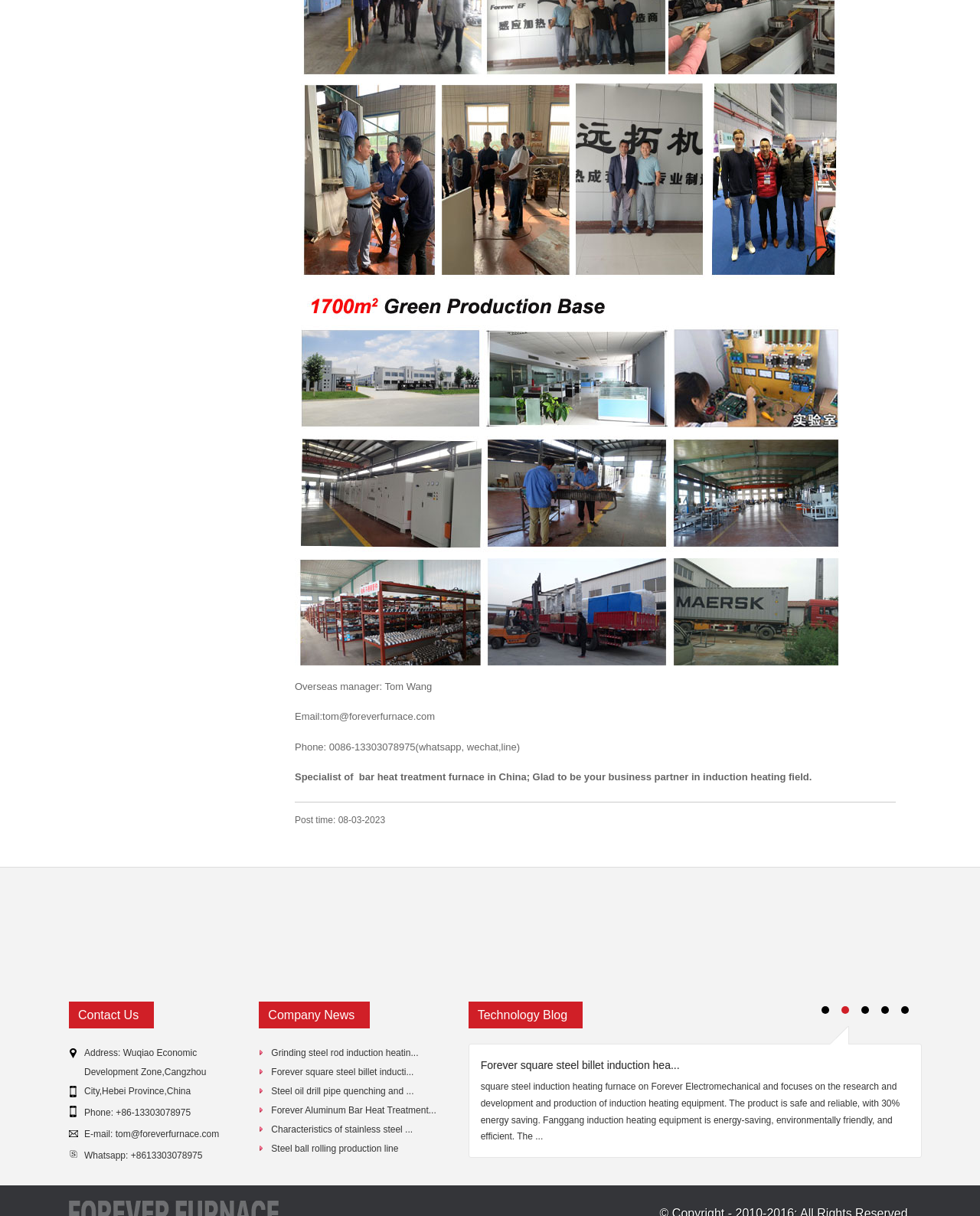Determine the bounding box coordinates for the clickable element to execute this instruction: "Click the 'Submit Your Article' link". Provide the coordinates as four float numbers between 0 and 1, i.e., [left, top, right, bottom].

None